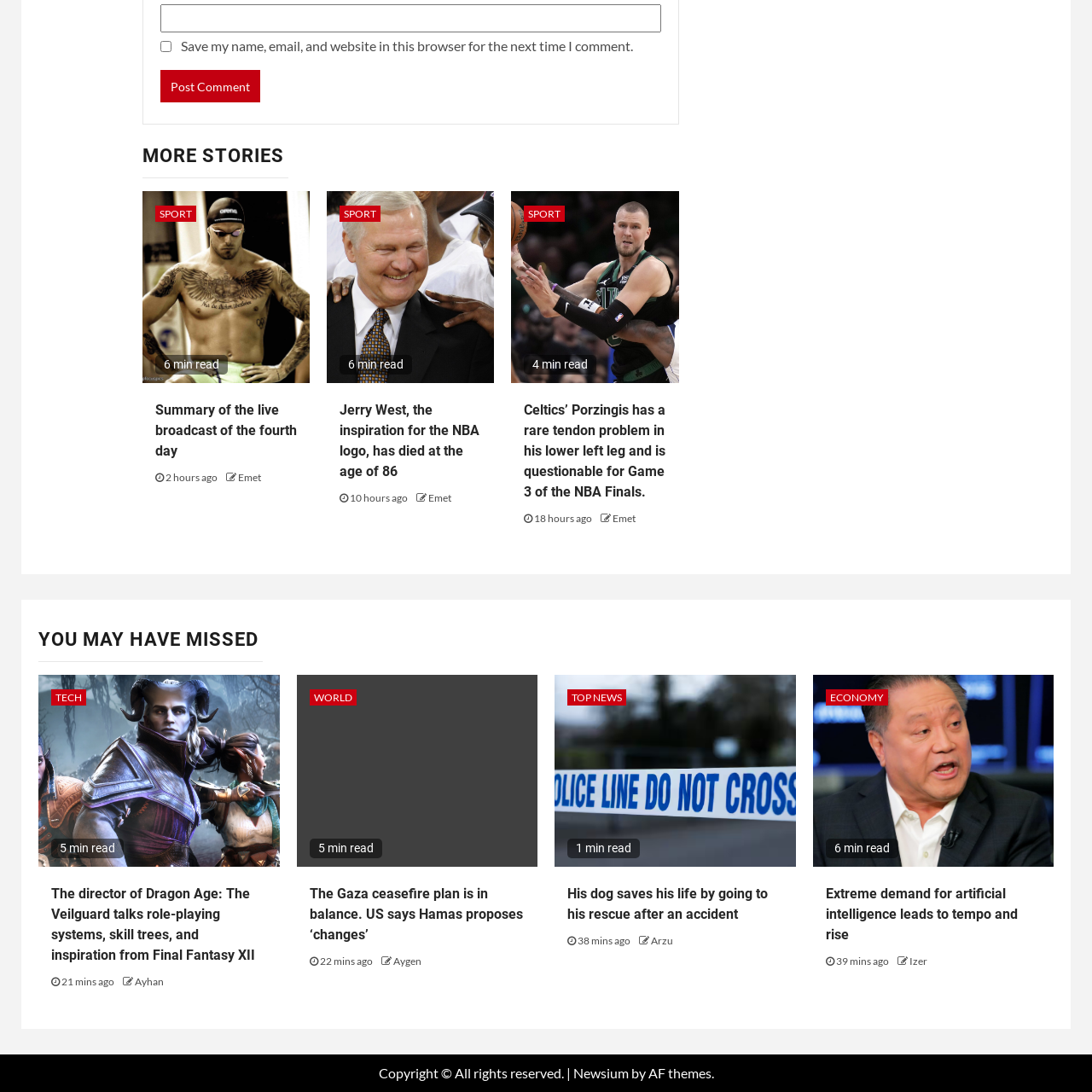Please determine the bounding box coordinates of the element's region to click in order to carry out the following instruction: "Visit the SPORT section". The coordinates should be four float numbers between 0 and 1, i.e., [left, top, right, bottom].

[0.142, 0.188, 0.179, 0.203]